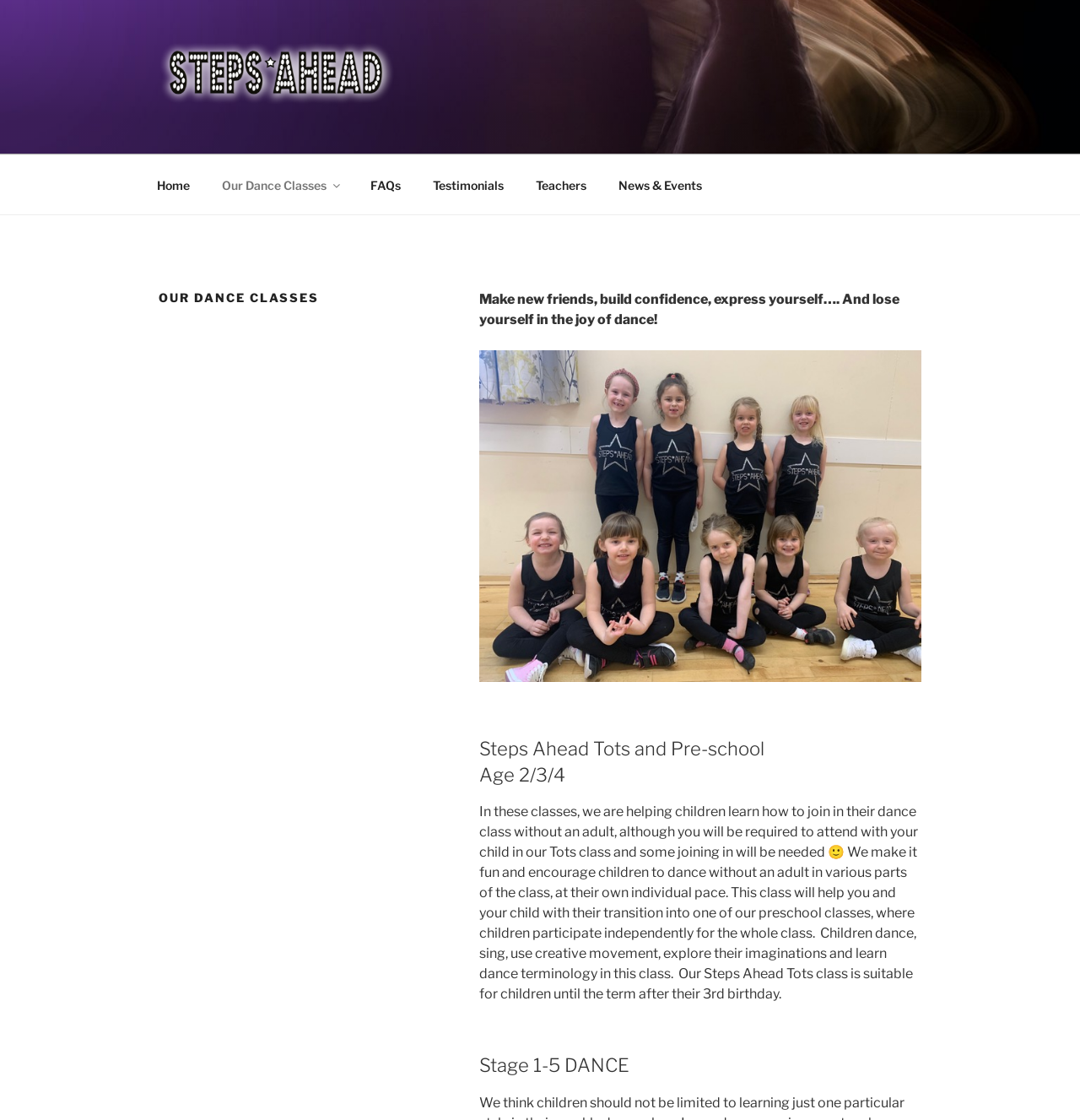Based on the element description "Our Dance Classes", predict the bounding box coordinates of the UI element.

[0.191, 0.147, 0.327, 0.183]